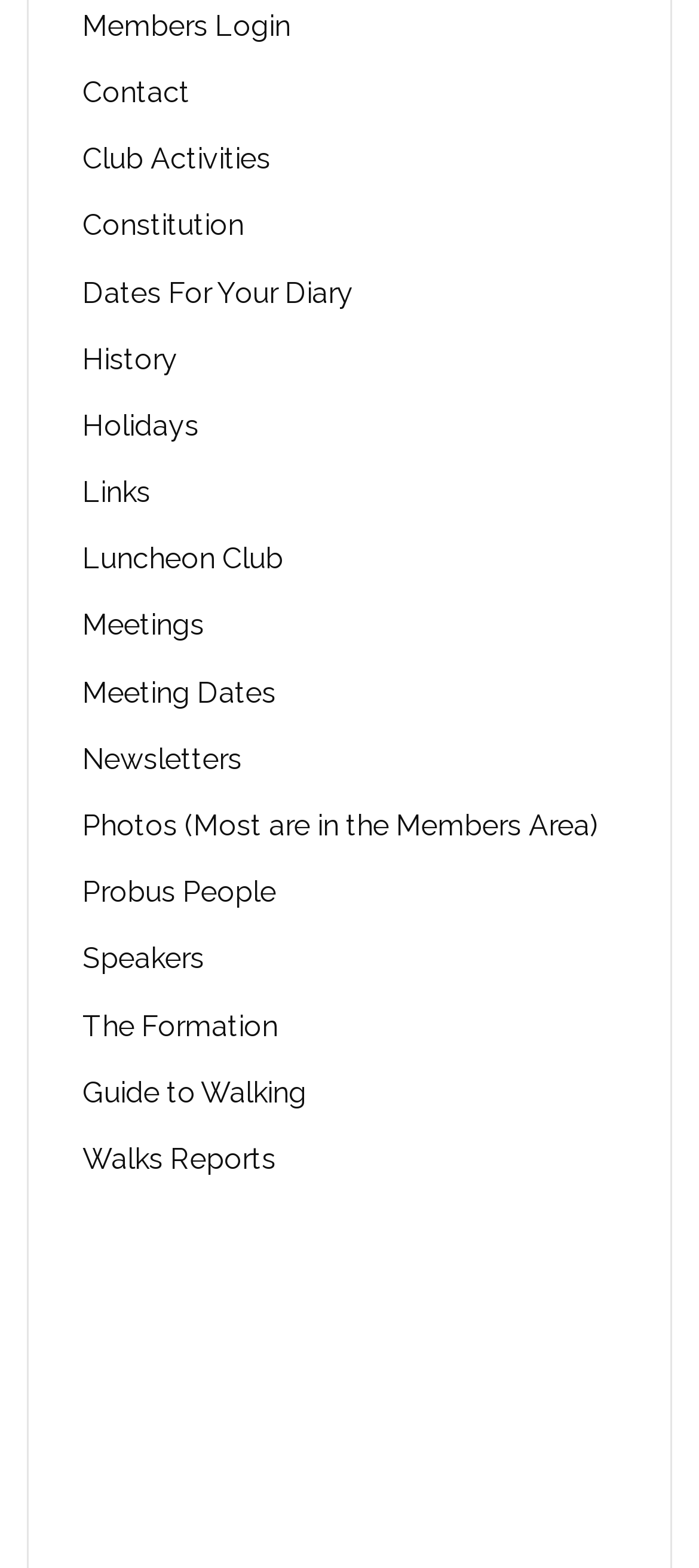Give a one-word or phrase response to the following question: Is there a login feature available on the page?

Yes